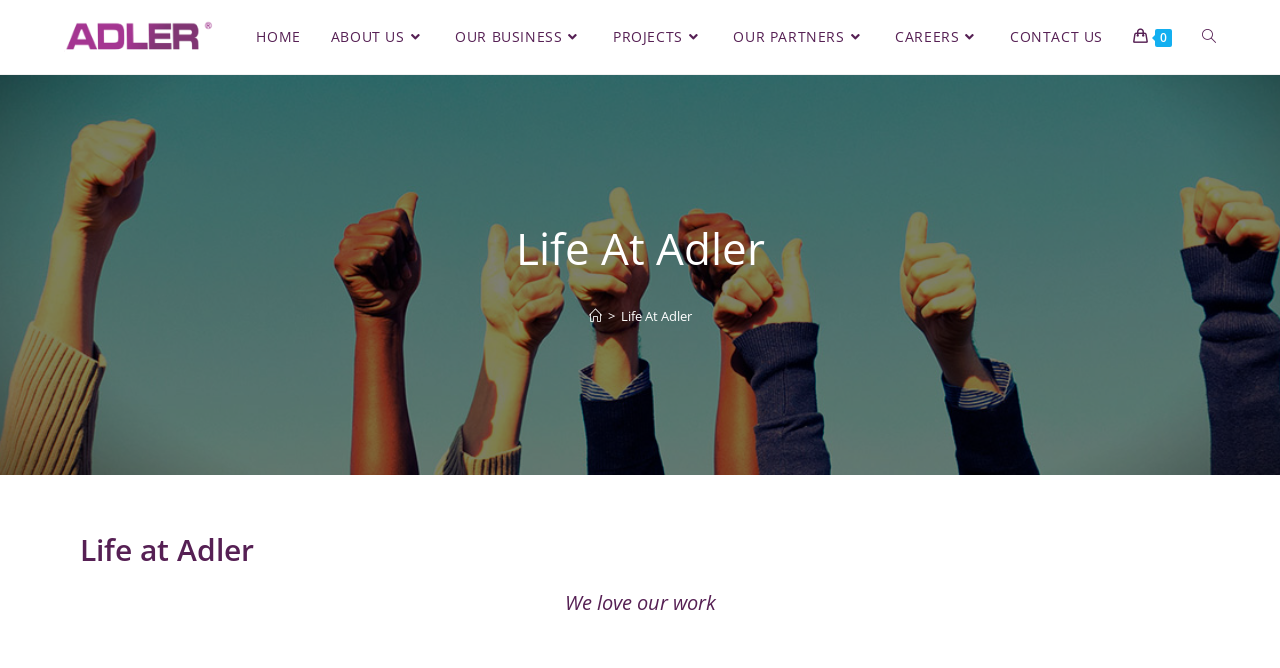What is the purpose of the 'Toggle website search' link?
Please answer the question with as much detail and depth as you can.

The 'Toggle website search' link is likely a button to toggle the website's search function. When clicked, it might open a search bar or a search page, allowing users to search for content within the website.